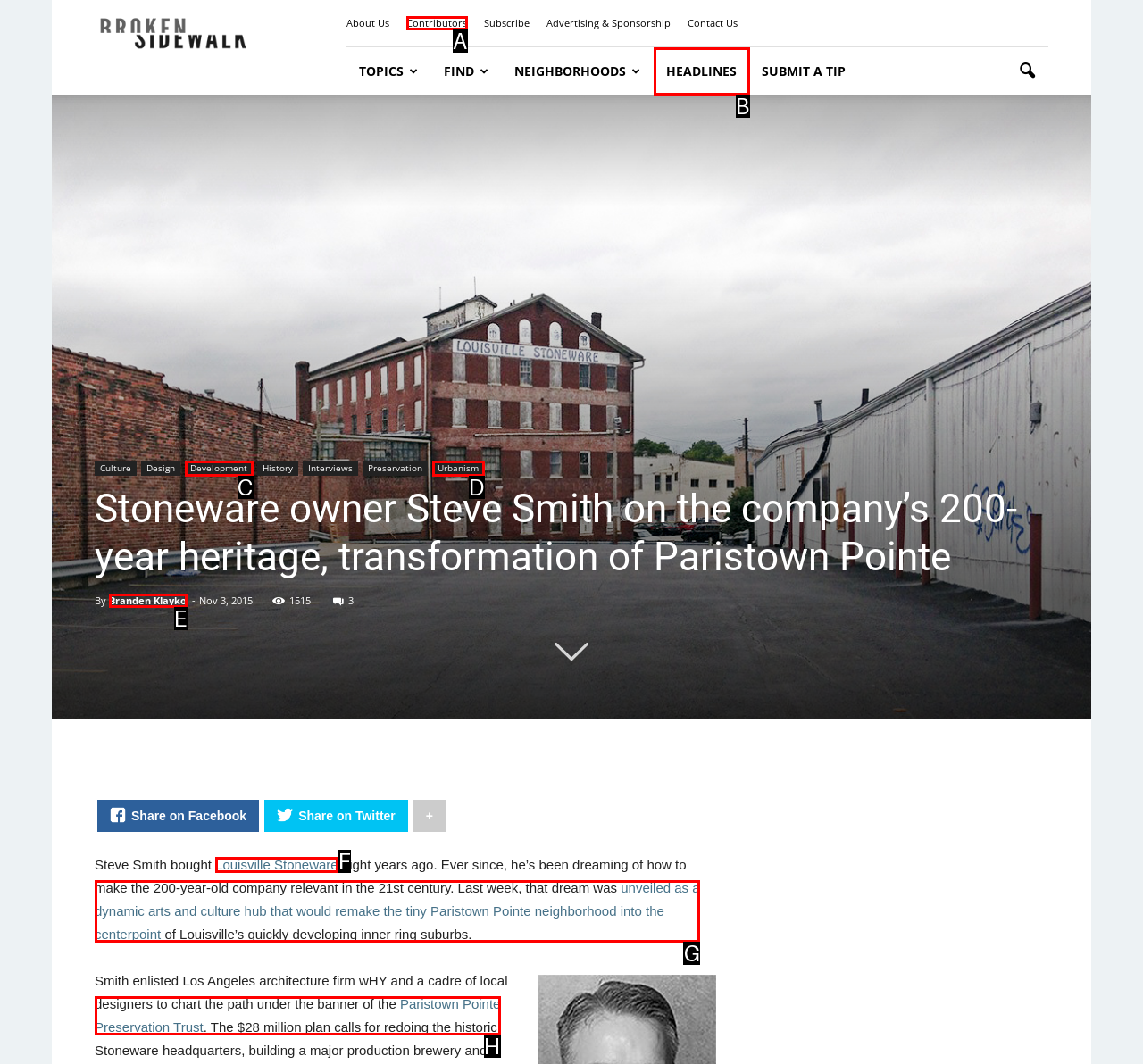Given the description: Urbanism, pick the option that matches best and answer with the corresponding letter directly.

D